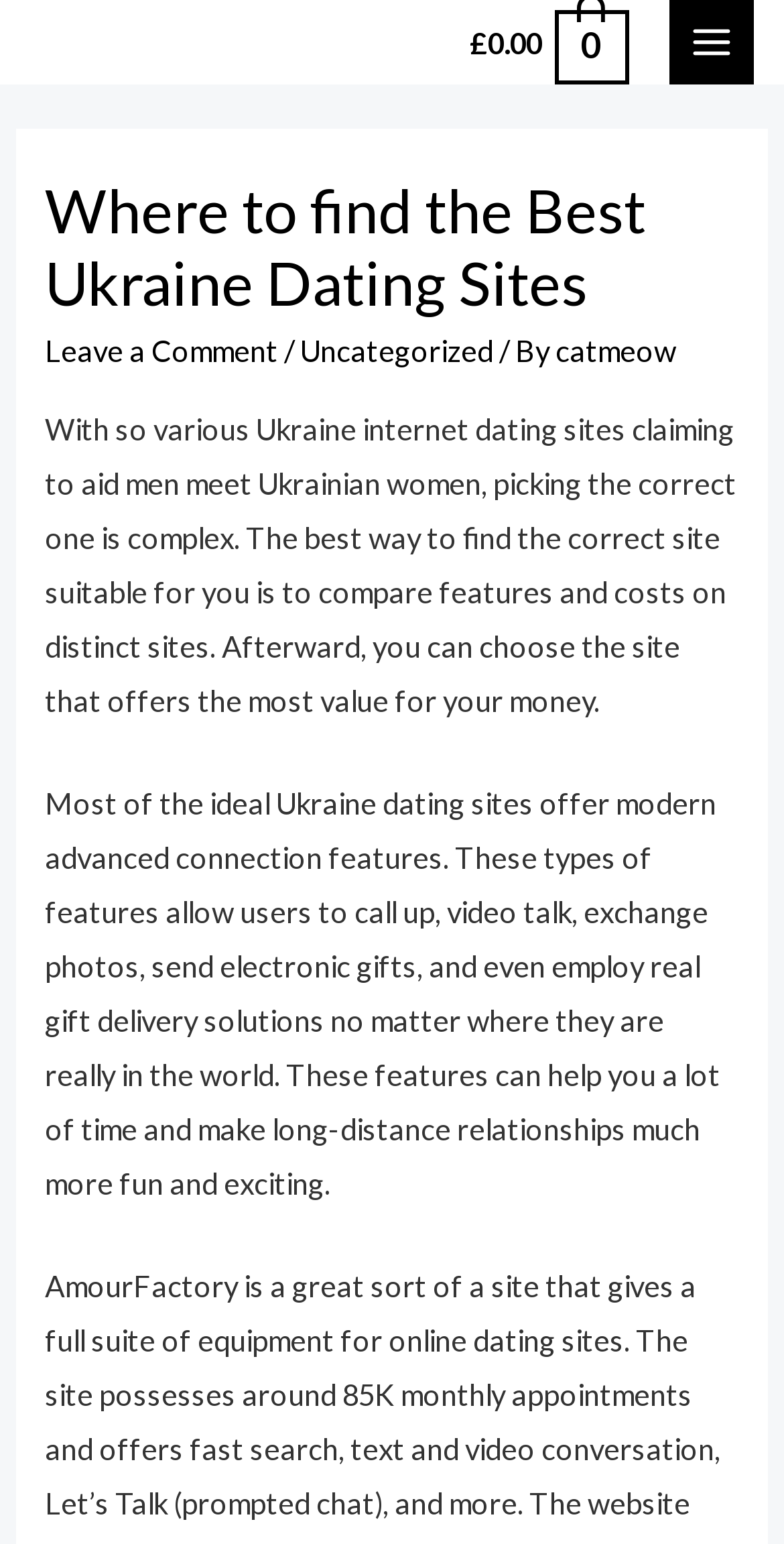Offer an in-depth caption of the entire webpage.

The webpage is about finding the best Ukraine dating sites. At the top right corner, there is a link displaying the price "£0.00 0". Next to it, a "MAIN MENU" button is located. Below the button, there is an image. 

The main content of the webpage is divided into two sections. The first section is a header area, which includes a heading "Where to find the Best Ukraine Dating Sites" at the top left corner. Below the heading, there are three links: "Leave a Comment", "Uncategorized", and "catmeow", with a slash and "By" text in between. 

The second section is a paragraph area, which contains two blocks of text. The first block of text explains the complexity of choosing the right Ukraine dating site and suggests comparing features and costs to find the best one. The second block of text describes the advanced connection features offered by most ideal Ukraine dating sites, such as video calls, photo exchange, and gift delivery.